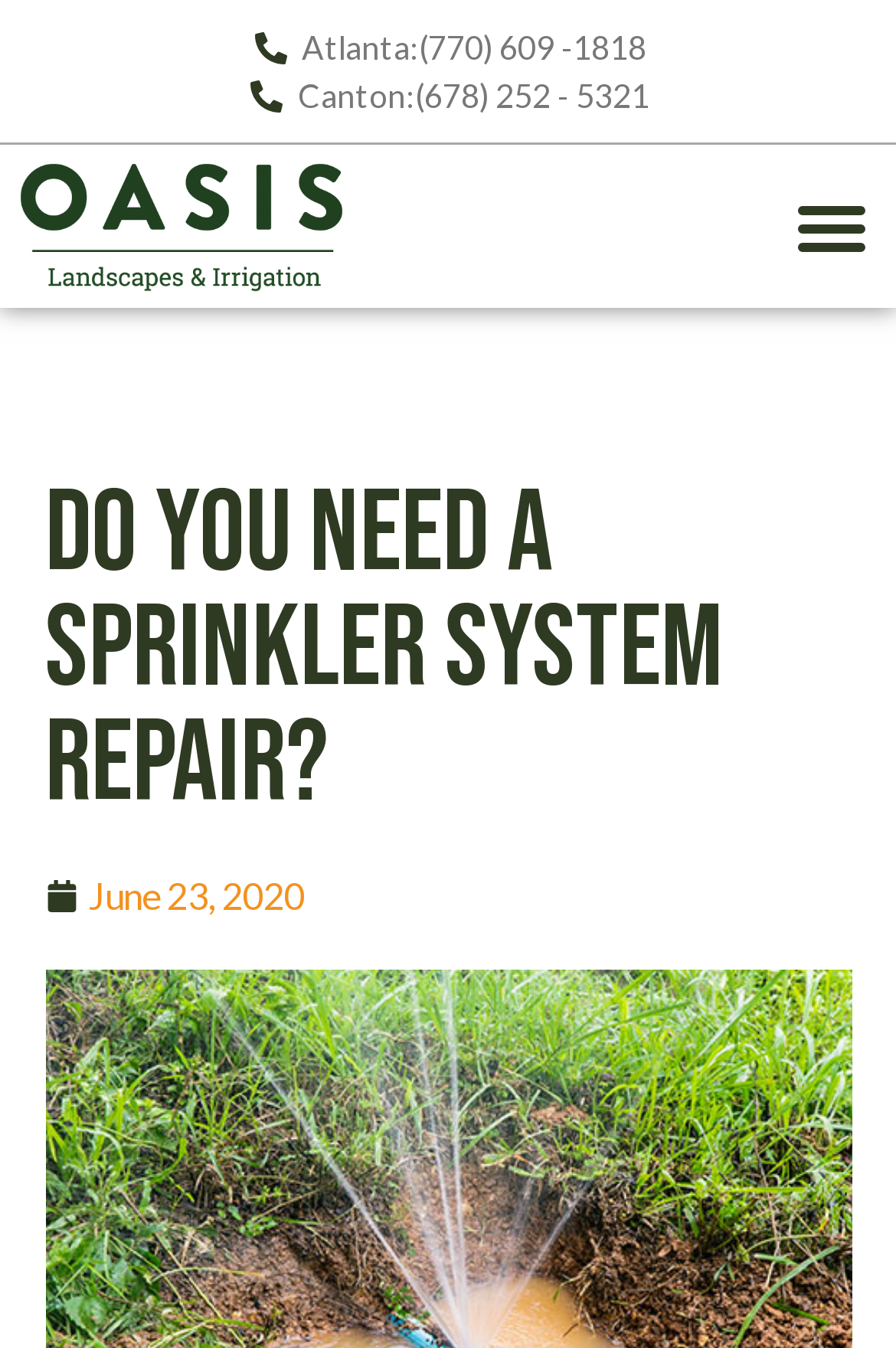Please examine the image and answer the question with a detailed explanation:
What is the phone number for Atlanta?

I found the phone number for Atlanta by looking at the link element with the text 'Atlanta:(770) 609 -1818' and extracting the phone number from it.